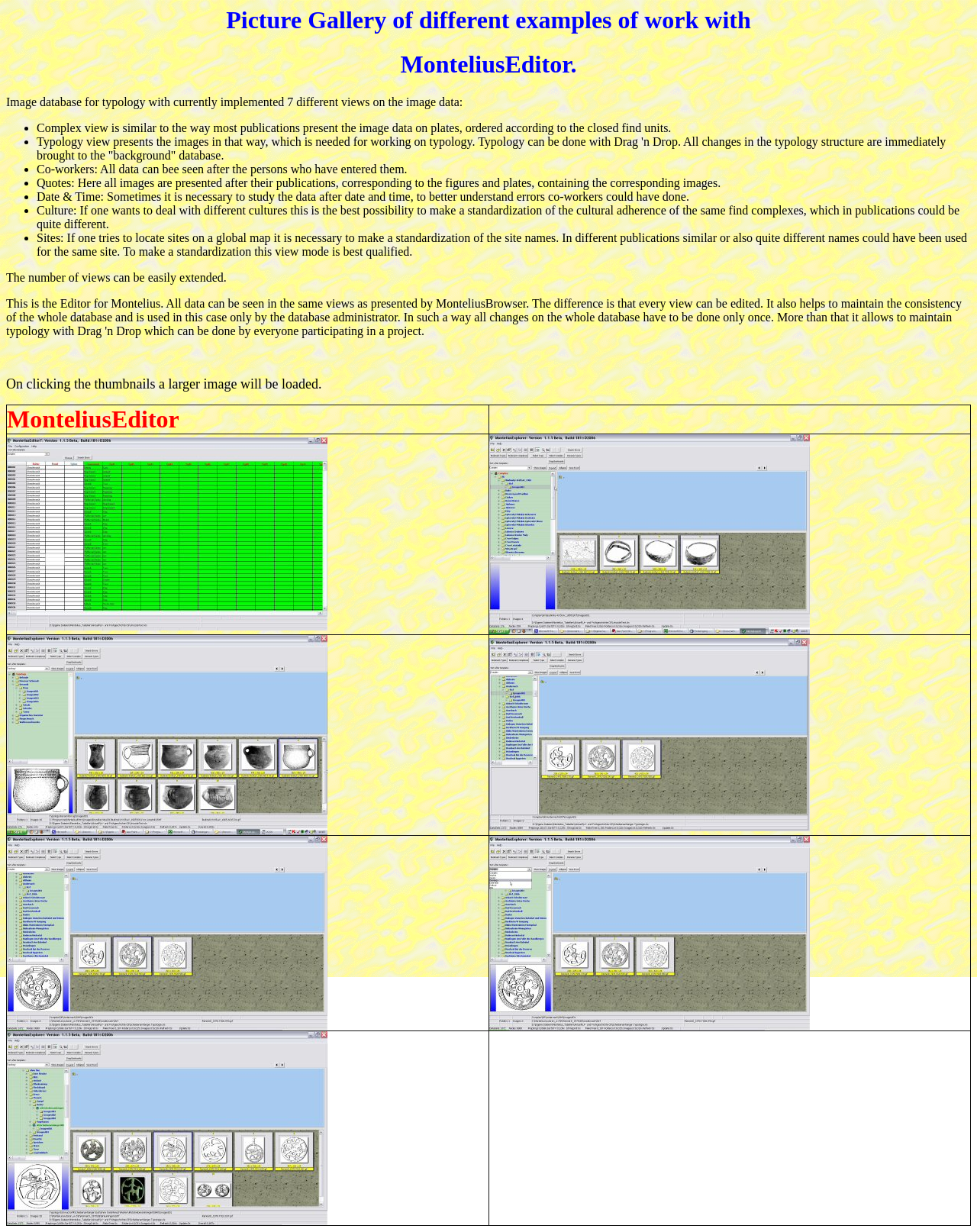What is the purpose of the 'Co-workers' view?
From the details in the image, provide a complete and detailed answer to the question.

The purpose of the 'Co-workers' view is to see the data entered by the persons who have entered them, as stated in the description 'Co-workers: All data can bee seen after the persons who have entered them.'